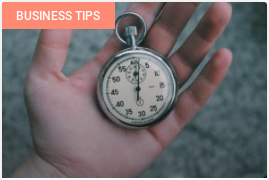What is the importance of the stopwatch in the context?
Please use the image to deliver a detailed and complete answer.

The stopwatch is being used to symbolize the importance of time management in business, specifically in the context of meetings, where keeping track of time is crucial for successful meeting dynamics and optimizing productivity.